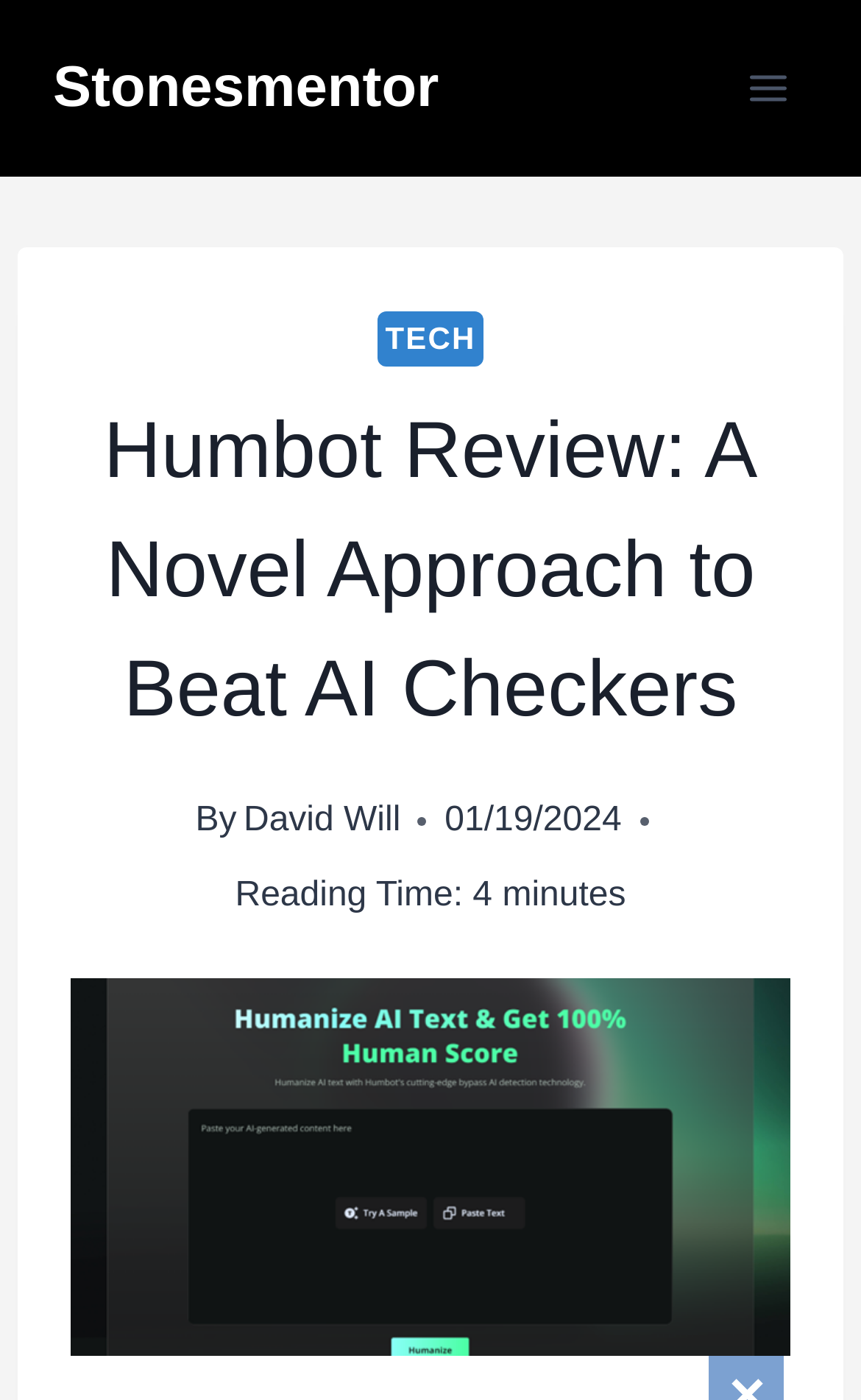Determine the bounding box coordinates for the HTML element mentioned in the following description: "Stonesmentor". The coordinates should be a list of four floats ranging from 0 to 1, represented as [left, top, right, bottom].

[0.062, 0.038, 0.51, 0.088]